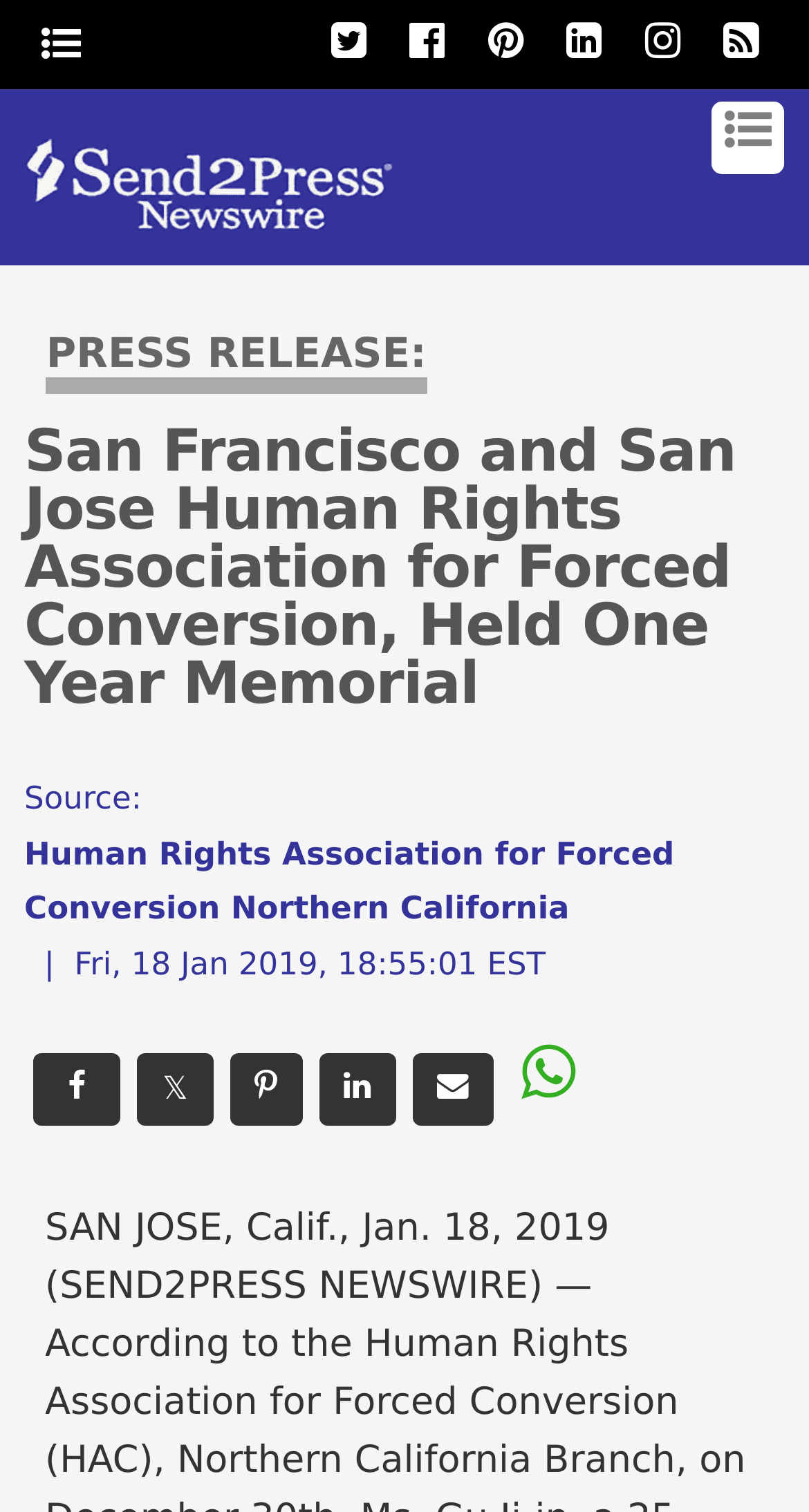How many social media links are there?
Refer to the image and give a detailed answer to the question.

I found the answer by counting the number of link elements with social media icons, such as '', '', '', etc. There are 7 such links located at the top of the webpage.